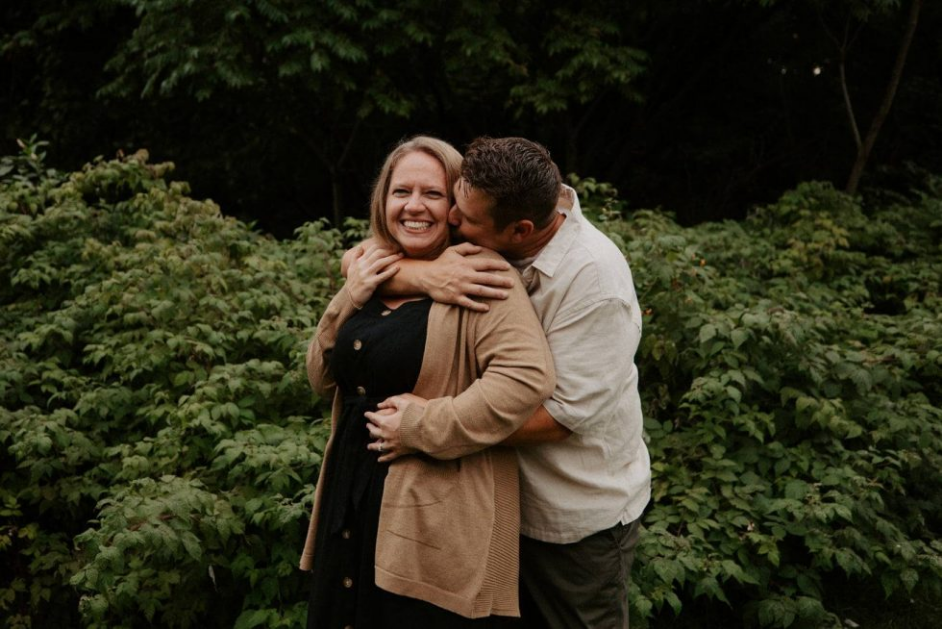What is the backdrop of the image?
Using the image as a reference, give a one-word or short phrase answer.

Dense foliage